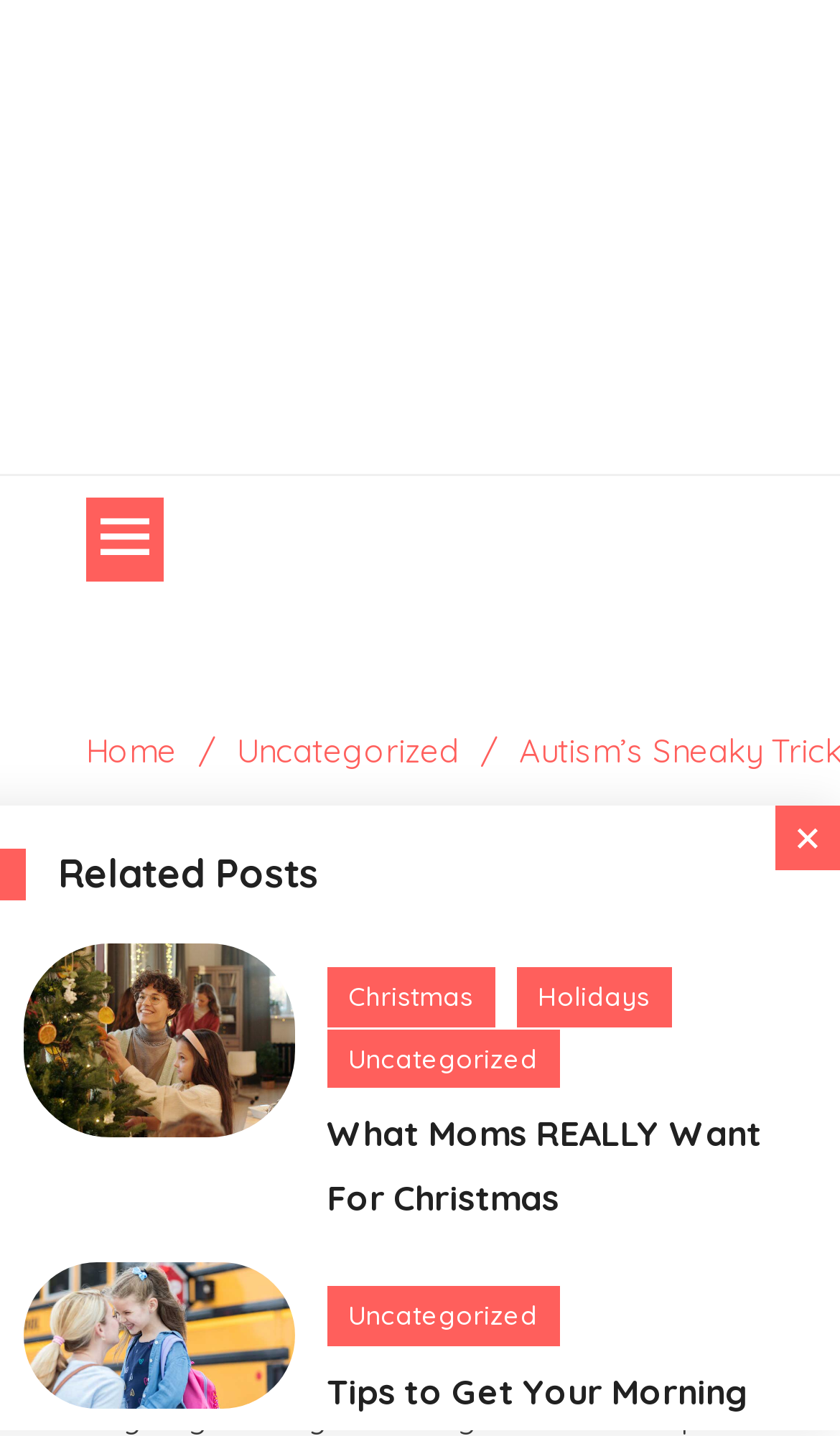Identify the bounding box coordinates of the region that needs to be clicked to carry out this instruction: "View the image 'Tips to Get Your Morning Routine Back on Track for Back to School'". Provide these coordinates as four float numbers ranging from 0 to 1, i.e., [left, top, right, bottom].

[0.028, 0.879, 0.351, 0.981]